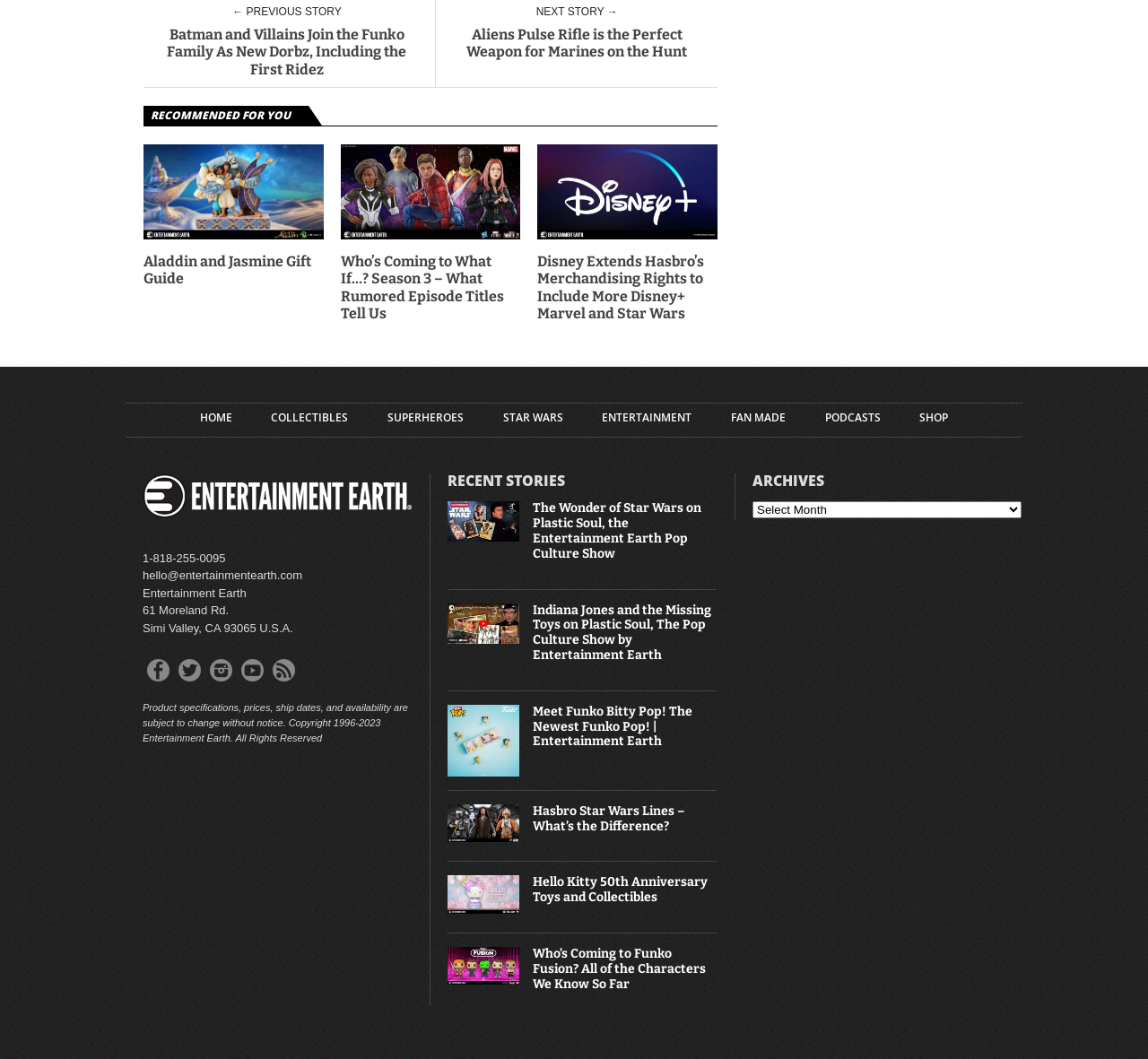Locate the bounding box of the UI element with the following description: "Star Wars".

[0.438, 0.389, 0.49, 0.4]